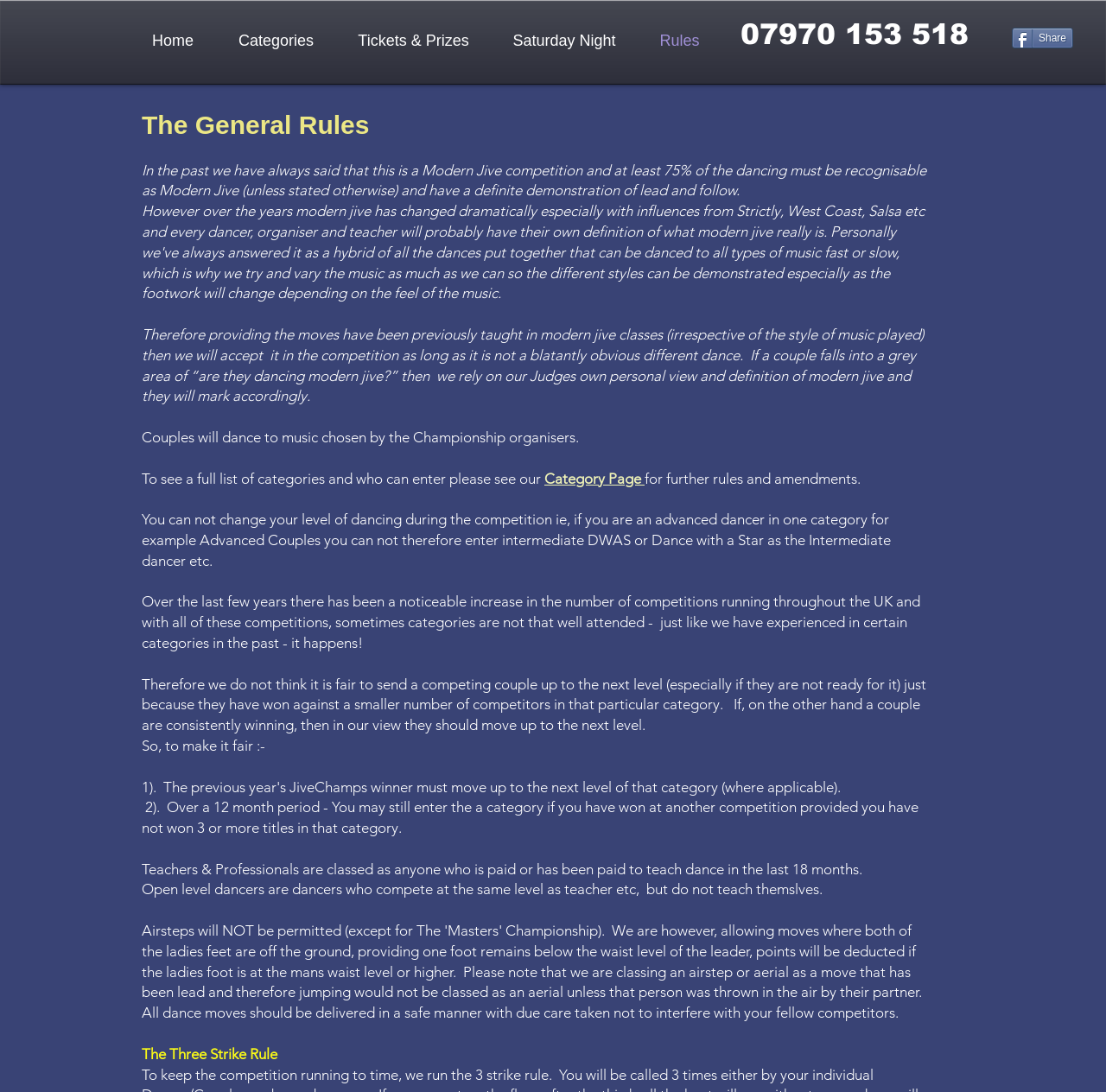Identify the bounding box for the UI element described as: "Category Page". The coordinates should be four float numbers between 0 and 1, i.e., [left, top, right, bottom].

[0.492, 0.43, 0.583, 0.446]